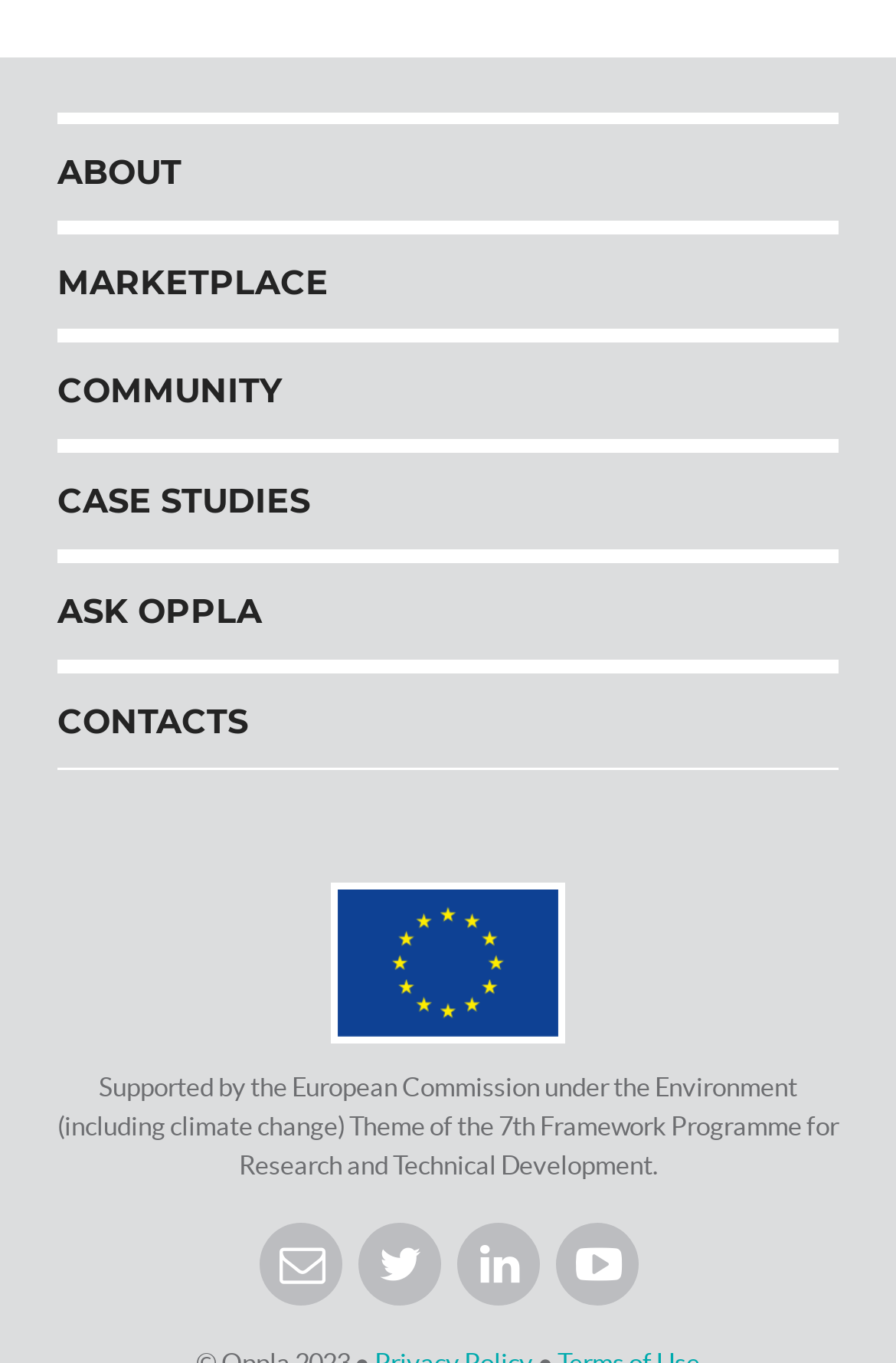What is the theme of the 7th Framework Programme?
From the screenshot, supply a one-word or short-phrase answer.

Environment